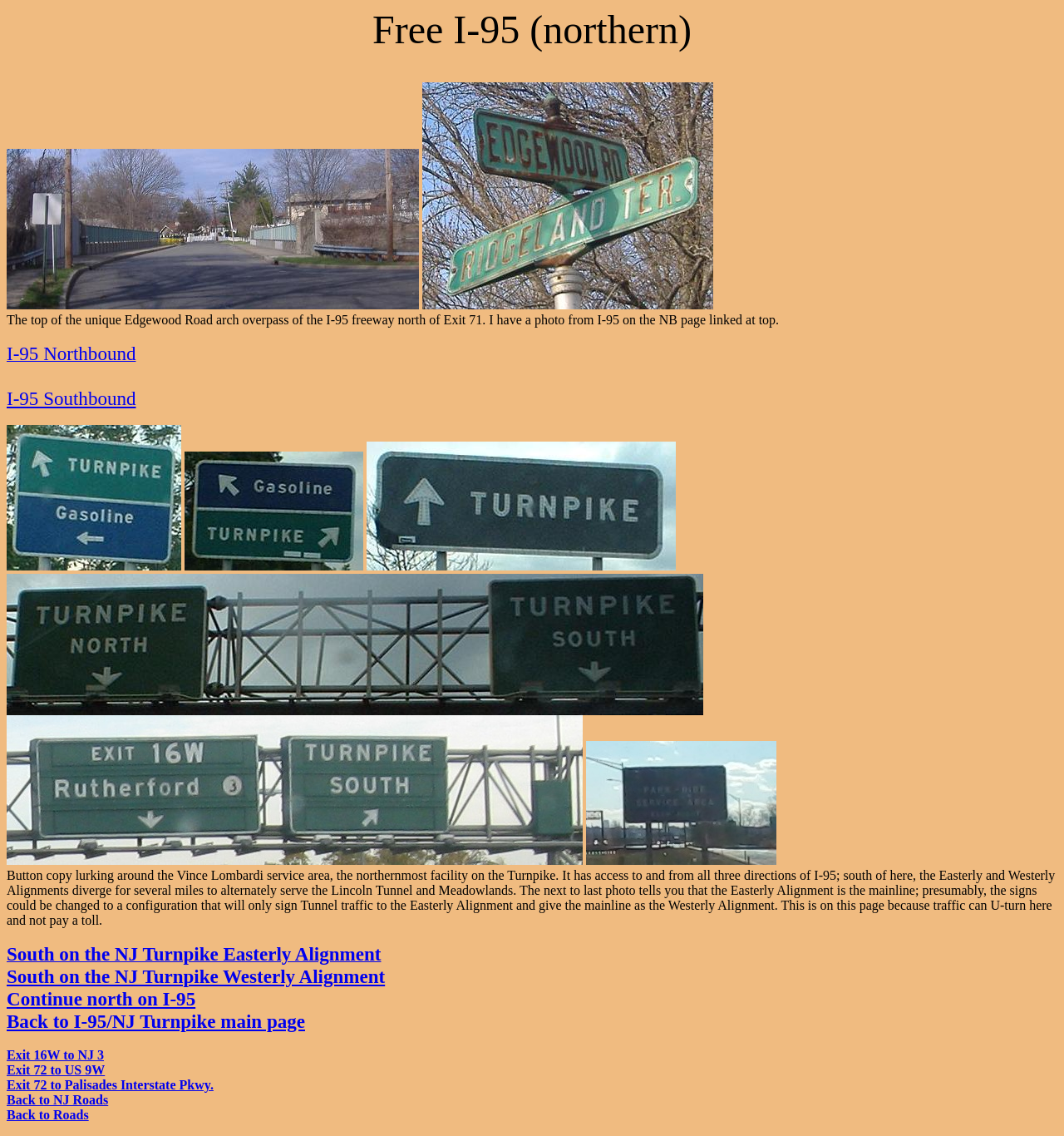Pinpoint the bounding box coordinates of the element you need to click to execute the following instruction: "Back to I-95/NJ Turnpike main page". The bounding box should be represented by four float numbers between 0 and 1, in the format [left, top, right, bottom].

[0.006, 0.889, 0.287, 0.908]